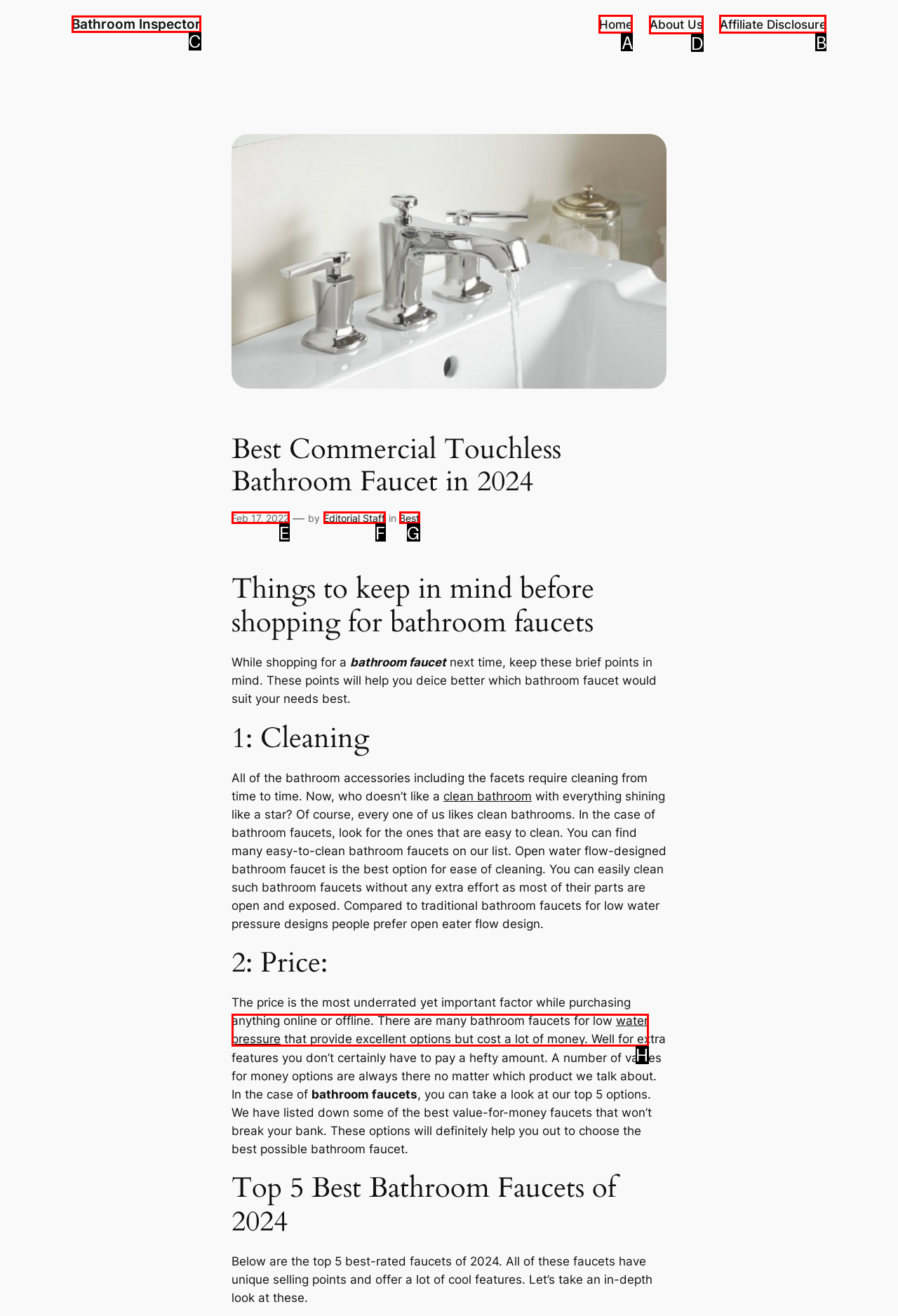Select the option I need to click to accomplish this task: Click the 'About Us' link
Provide the letter of the selected choice from the given options.

D